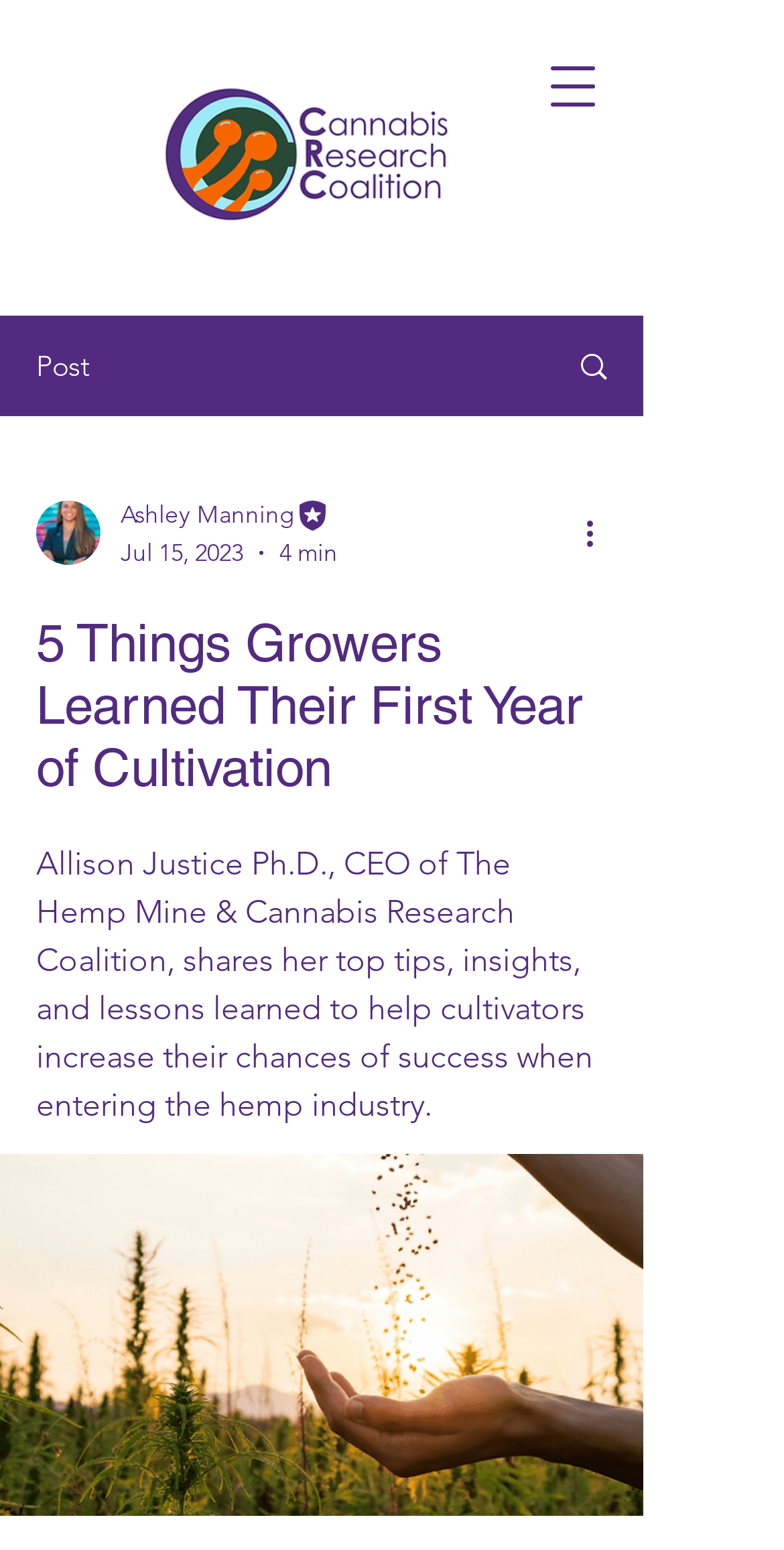Provide the bounding box coordinates, formatted as (top-left x, top-left y, bottom-right x, bottom-right y), with all values being floating point numbers between 0 and 1. Identify the bounding box of the UI element that matches the description: Search

[0.695, 0.205, 0.818, 0.267]